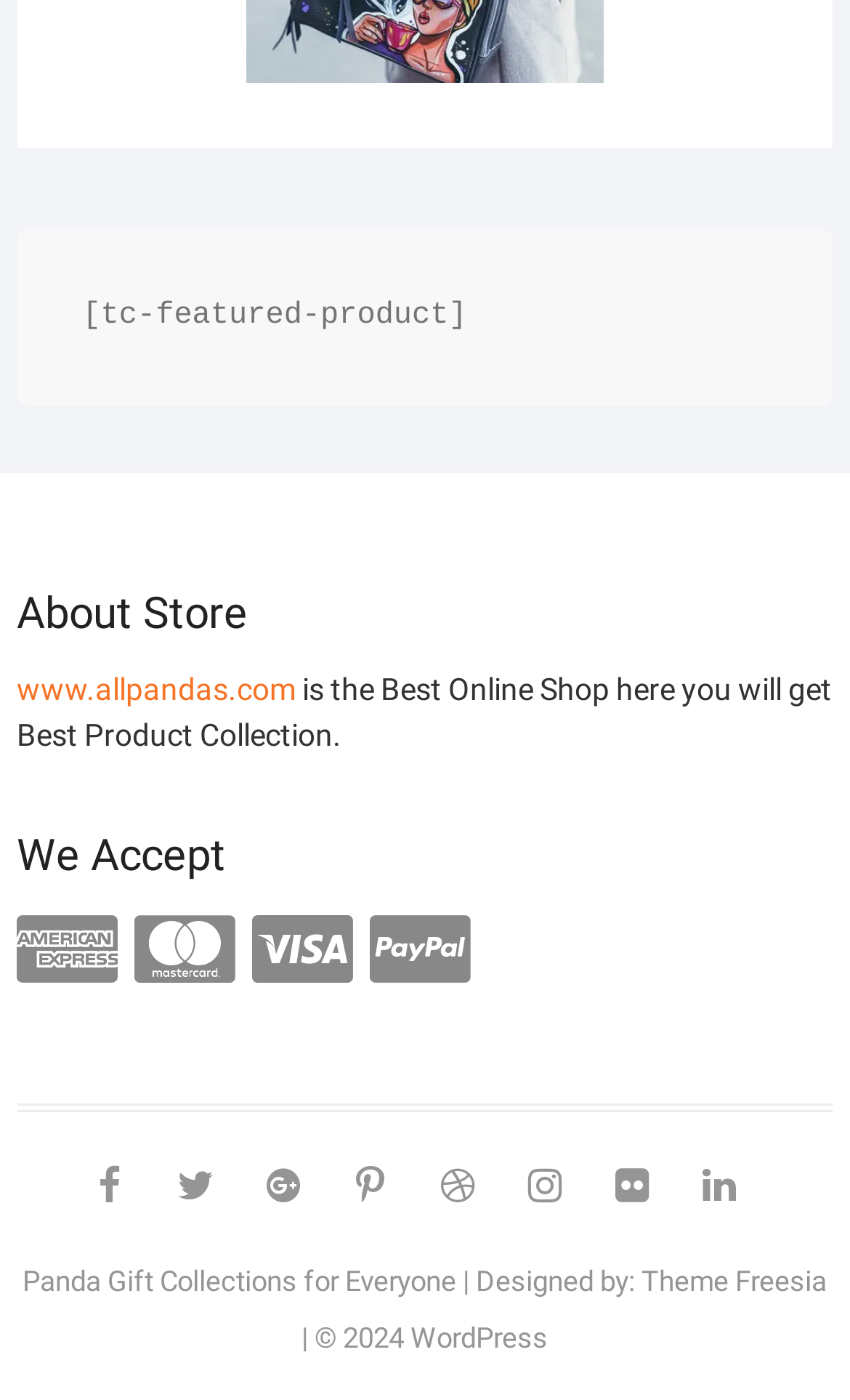What is the name of the online shop?
Based on the image, give a concise answer in the form of a single word or short phrase.

allpandas.com